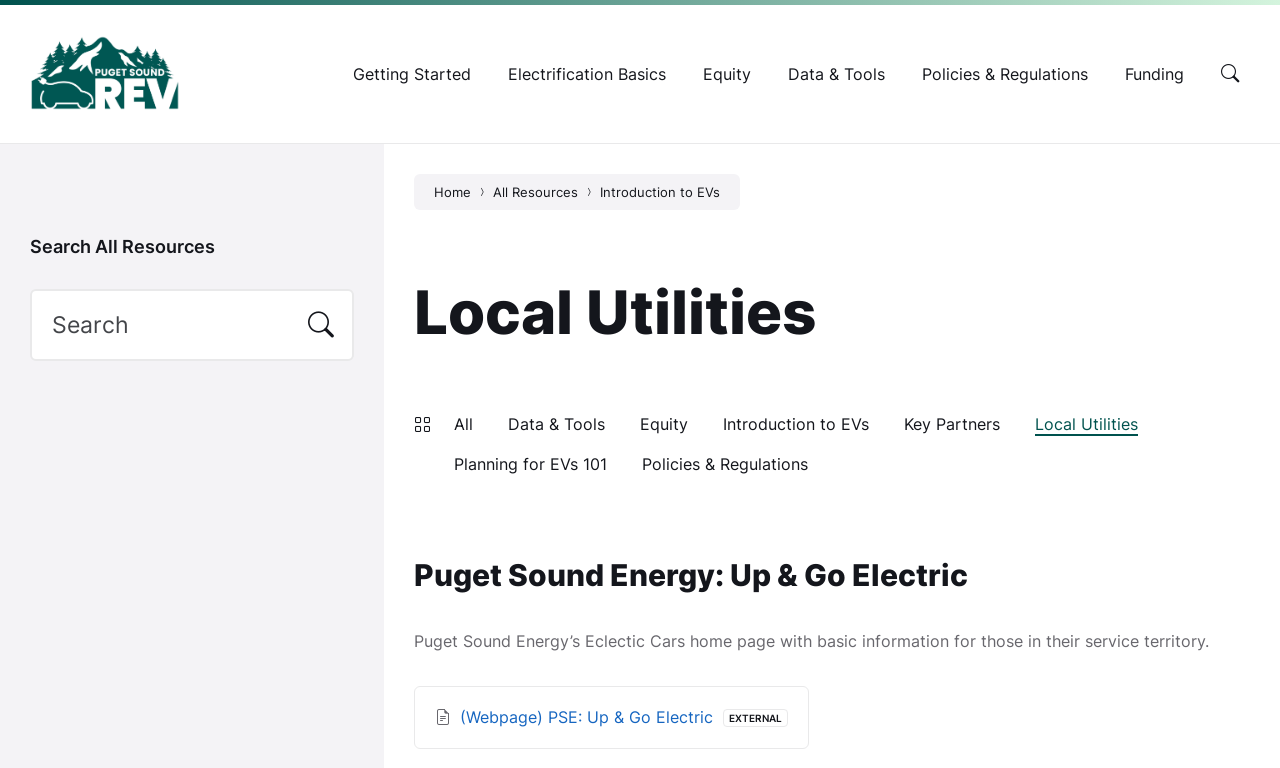Could you indicate the bounding box coordinates of the region to click in order to complete this instruction: "Search for resources".

[0.023, 0.377, 0.277, 0.47]